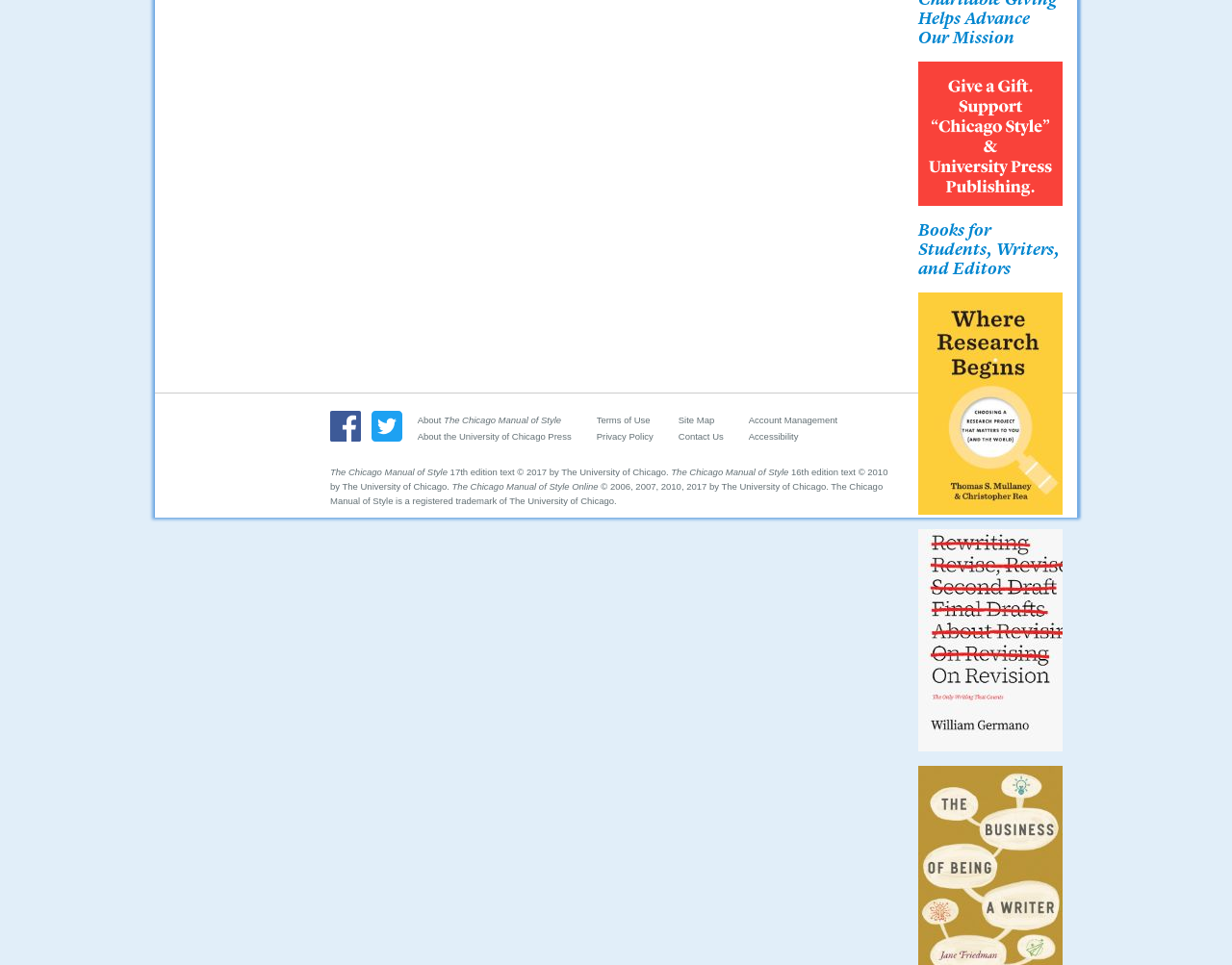Find the bounding box coordinates for the UI element that matches this description: "alt="Facebook Link"".

[0.268, 0.449, 0.299, 0.46]